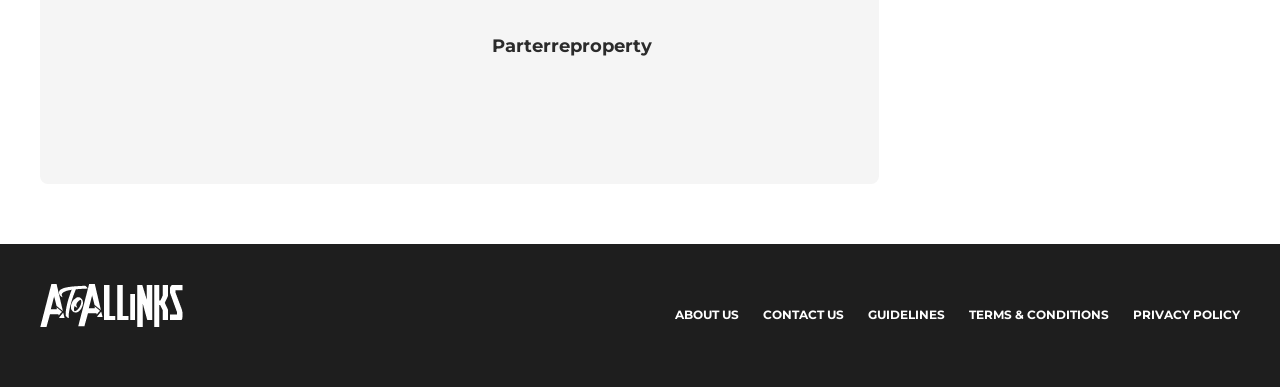What is the last link in the footer section?
Based on the image, provide your answer in one word or phrase.

PRIVACY POLICY